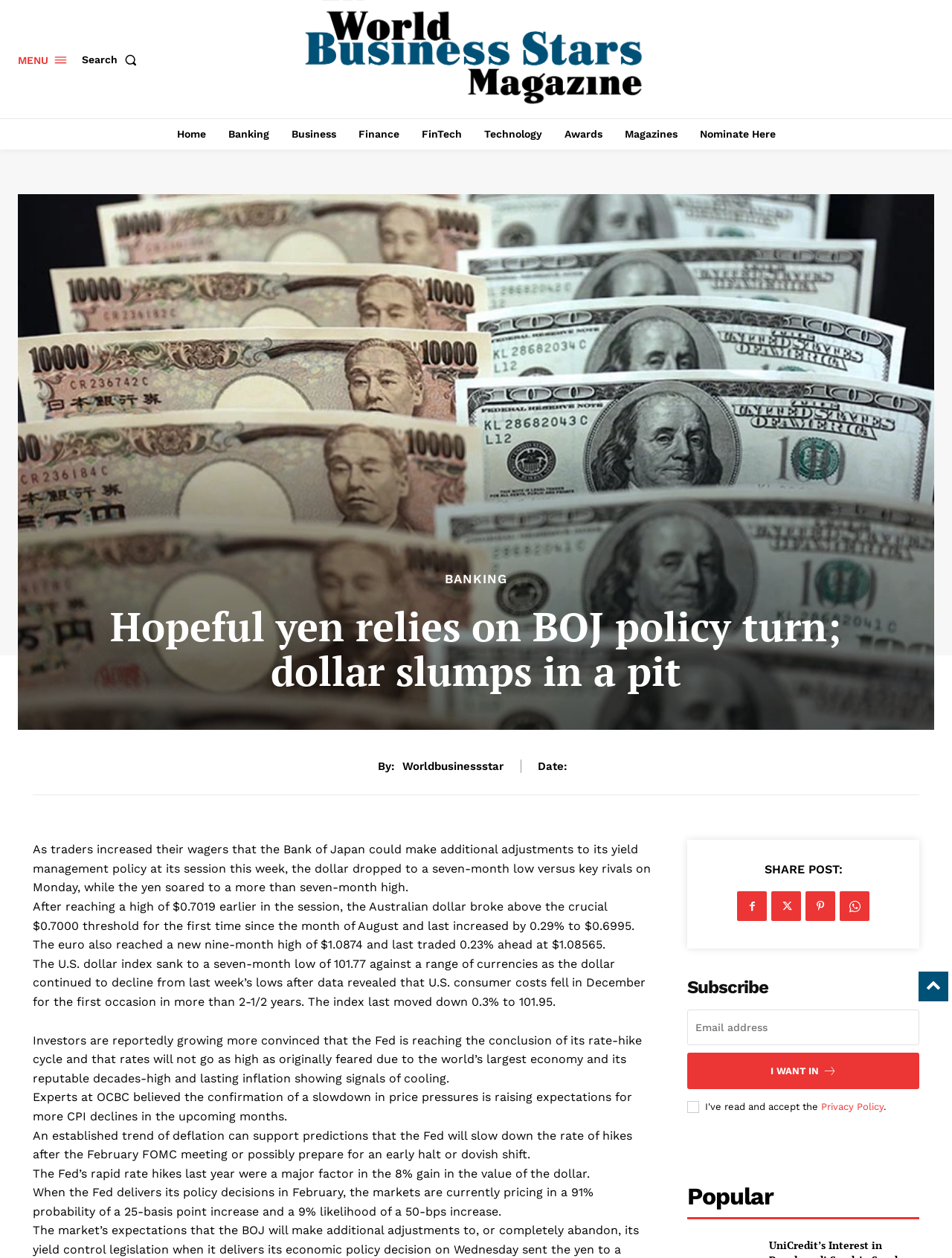Please mark the bounding box coordinates of the area that should be clicked to carry out the instruction: "Click the 'SUBSCRIBE NOW' link".

[0.257, 0.395, 0.364, 0.417]